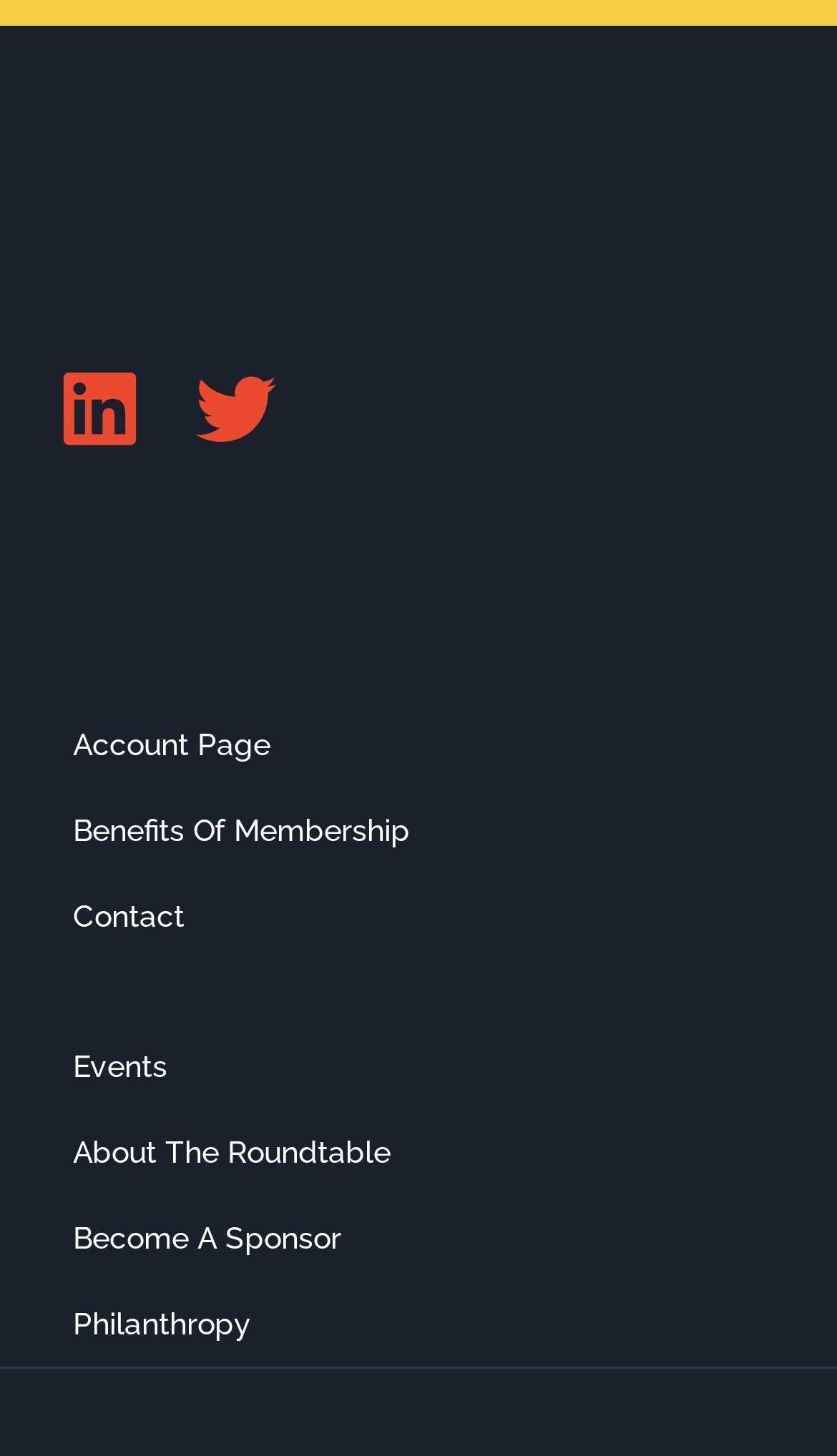Can you identify the bounding box coordinates of the clickable region needed to carry out this instruction: 'Learn about benefits of membership'? The coordinates should be four float numbers within the range of 0 to 1, stated as [left, top, right, bottom].

[0.062, 0.54, 0.938, 0.599]